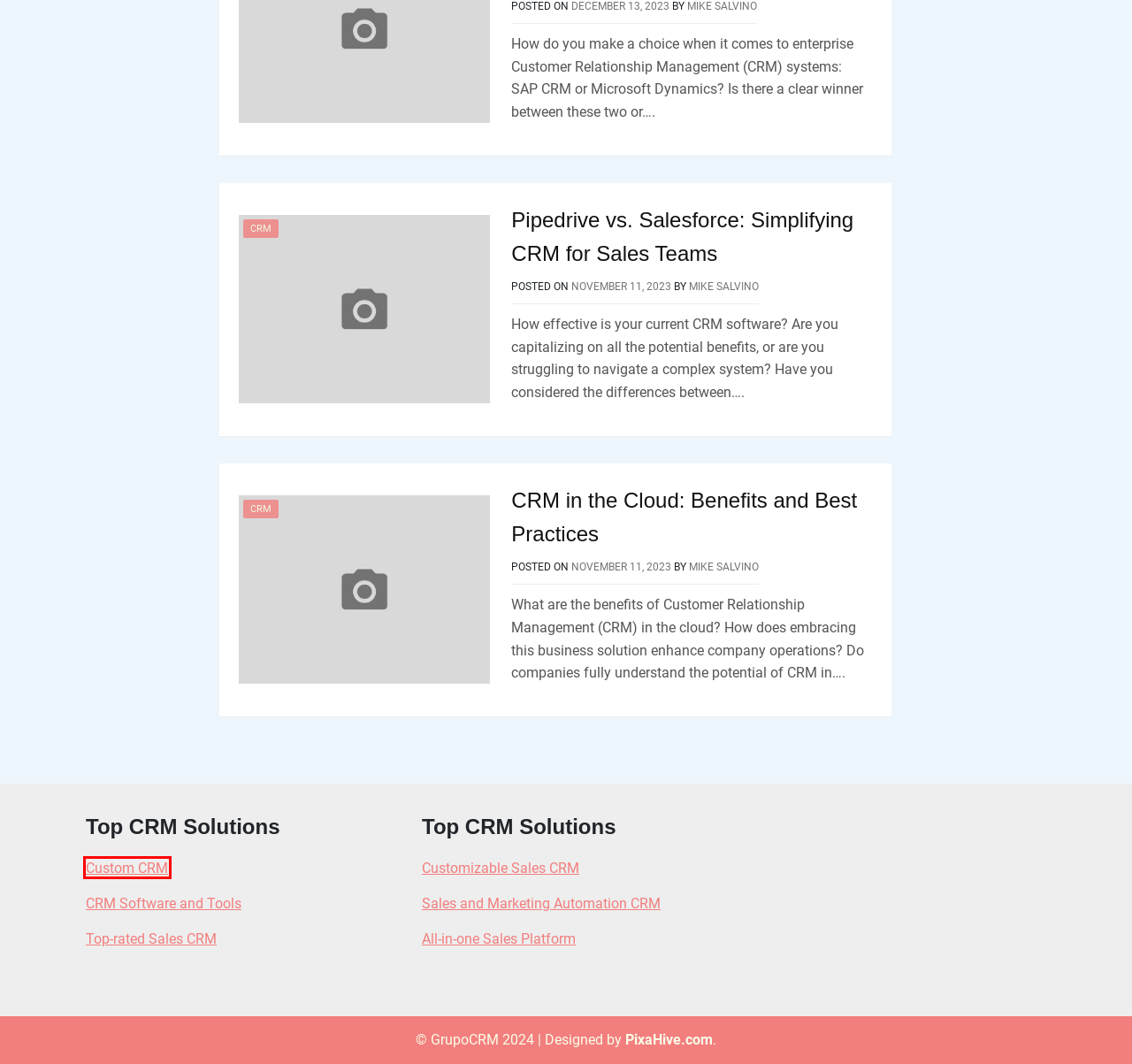You are provided with a screenshot of a webpage highlighting a UI element with a red bounding box. Choose the most suitable webpage description that matches the new page after clicking the element in the bounding box. Here are the candidates:
A. CRM Software | Customer Relationship Management System | Agile CRM
B. CRM in the Cloud: Benefits and Best Practices – GrupoCRM
C. Custom CRM - Generate your softwafe with Flatlogic
D. Zendesk CRM for Sales | All-in-One Sales Platform Zendesk Sell
E. 100% Free Stock Photos with CC0 License - PixaHive.com
F. crm – GrupoCRM
G. Zoho CRM | Top-rated Sales CRM Software by Customers
H. Pipedrive vs. Salesforce: Simplifying CRM for Sales Teams – GrupoCRM

C